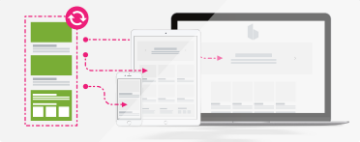What is the color of the refresh icons and preview sections?
Please answer using one word or phrase, based on the screenshot.

Vibrant green